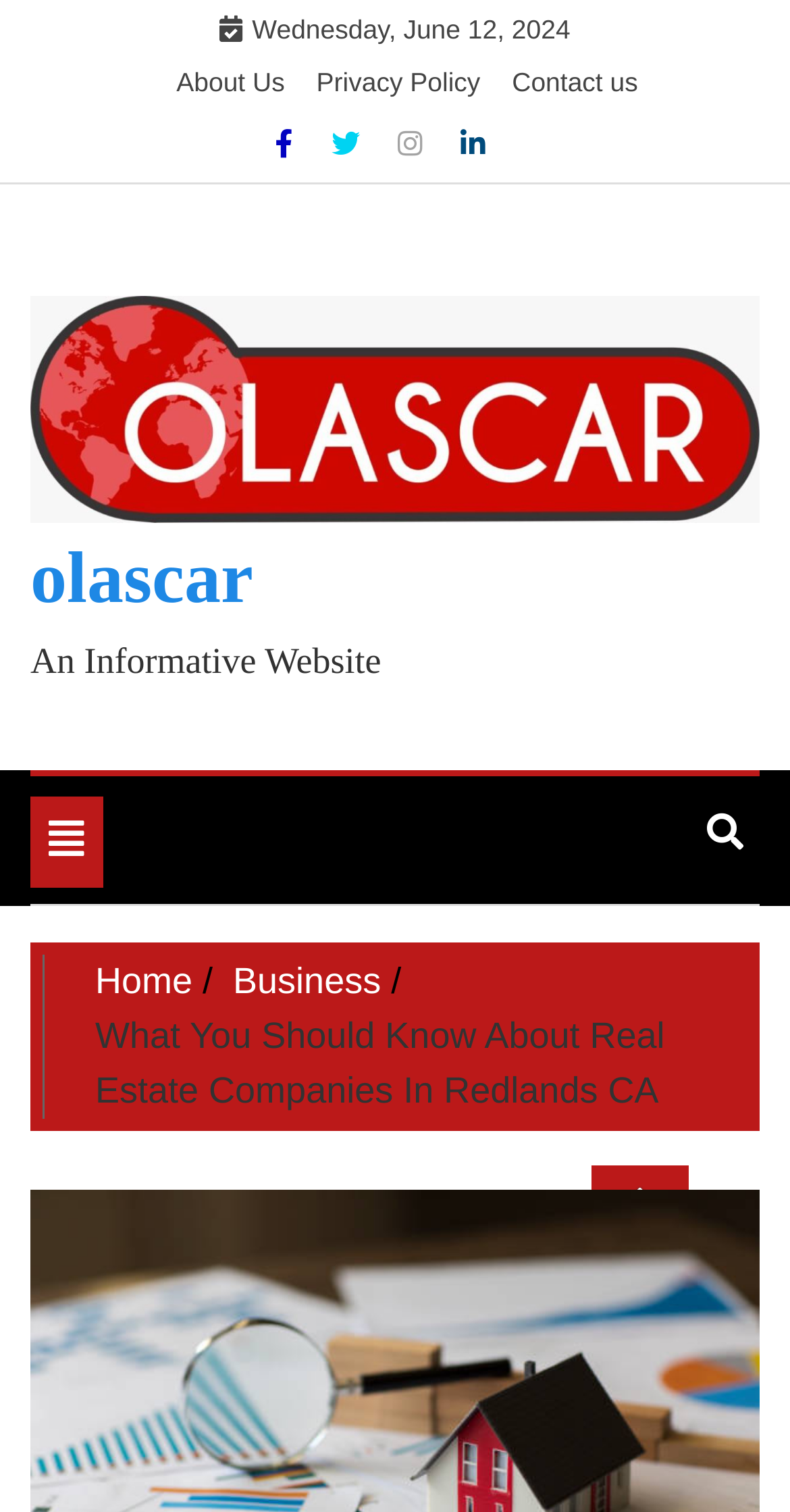Identify the bounding box coordinates for the region of the element that should be clicked to carry out the instruction: "Click on About Us". The bounding box coordinates should be four float numbers between 0 and 1, i.e., [left, top, right, bottom].

[0.223, 0.044, 0.36, 0.064]